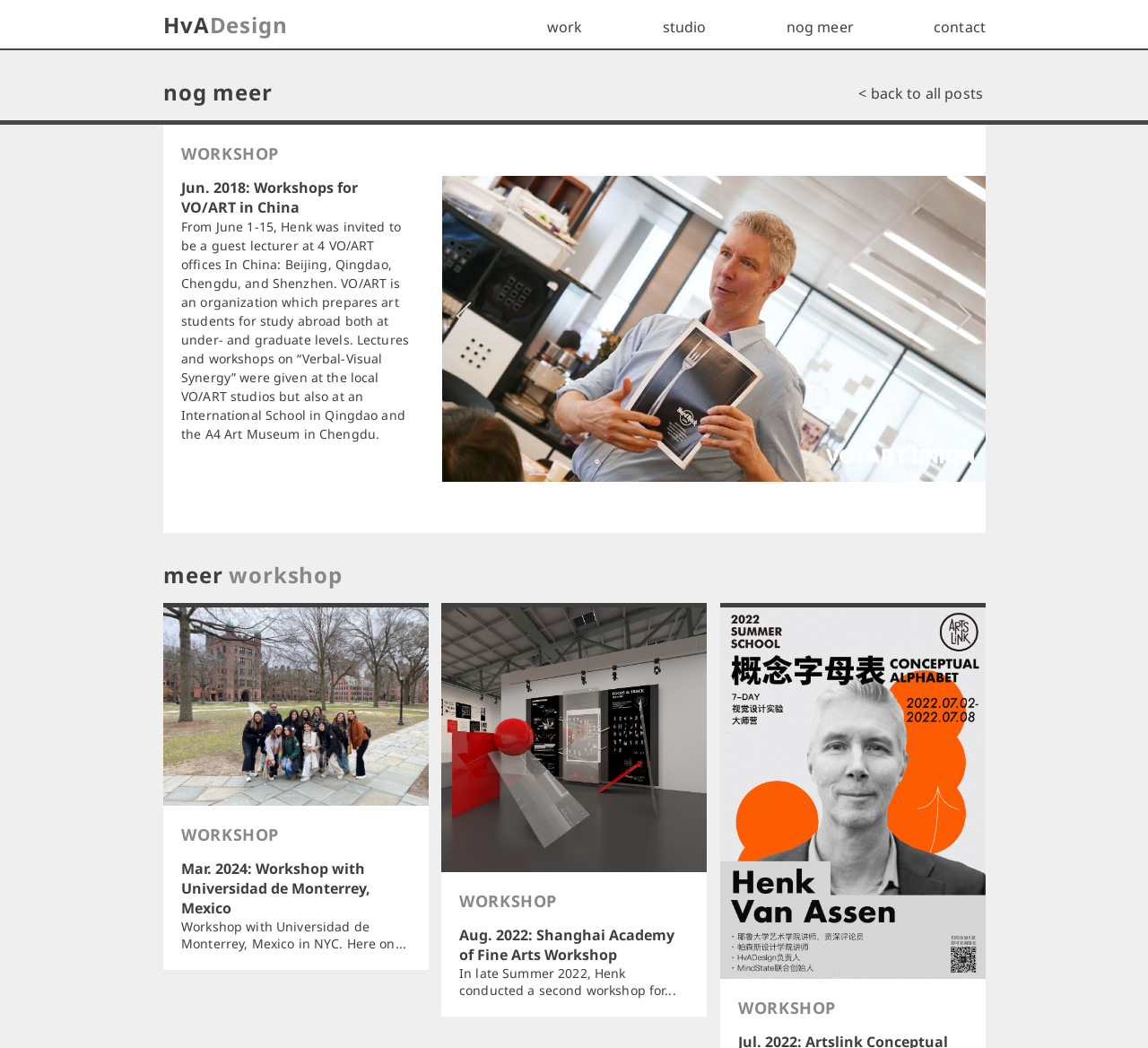What is the name of the design studio?
Please provide a comprehensive answer based on the details in the screenshot.

The name of the design studio can be found in the link at the top of the webpage, which says 'HvADesign'. This is likely the name of the studio, as it is prominently displayed and matches the meta description.